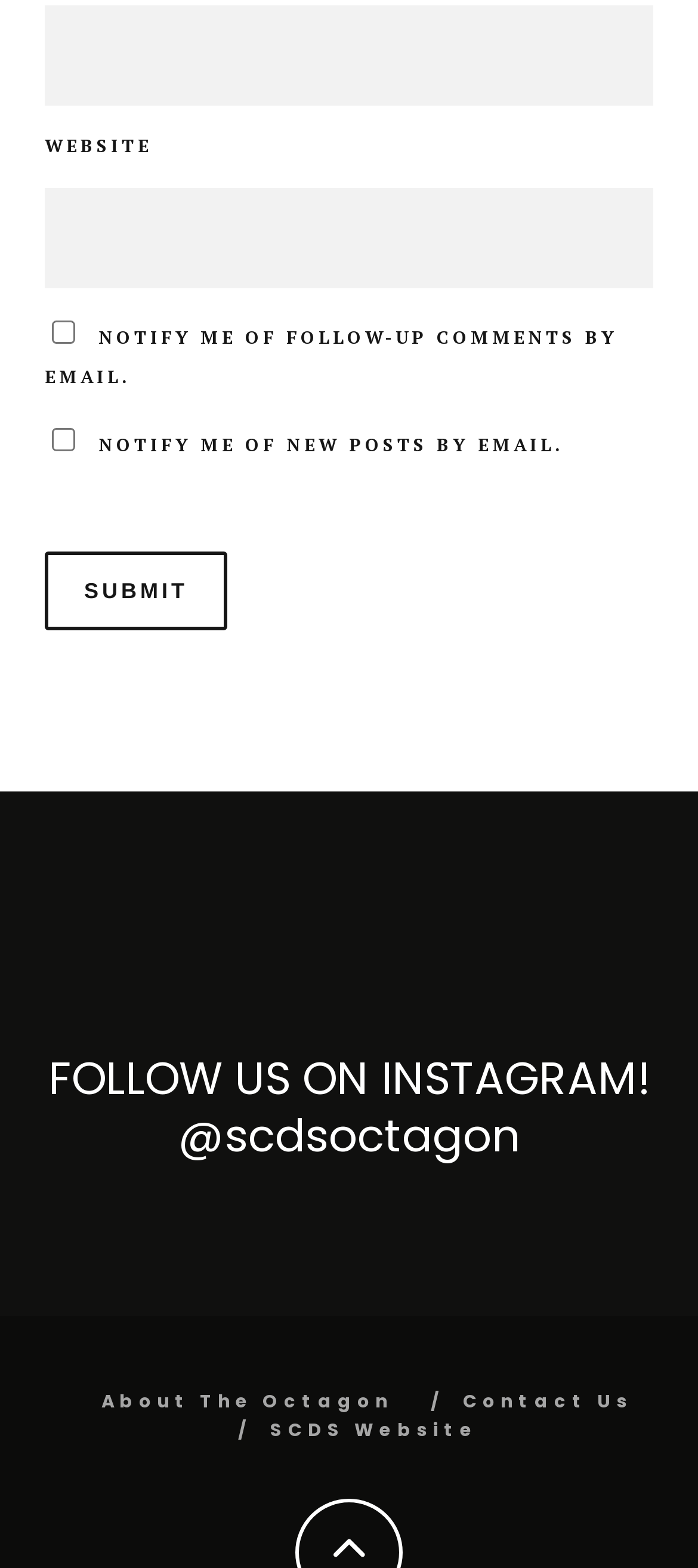Could you locate the bounding box coordinates for the section that should be clicked to accomplish this task: "Click submit".

[0.064, 0.352, 0.326, 0.402]